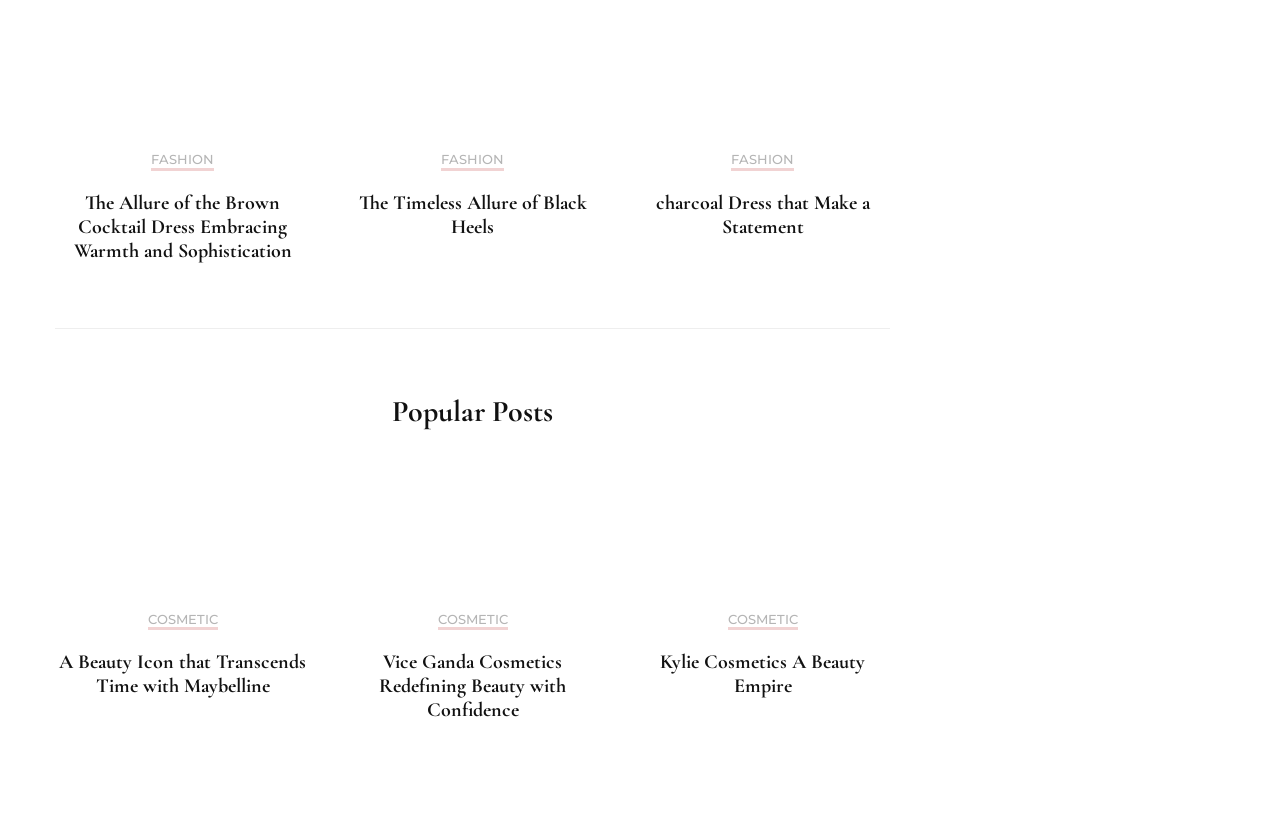Determine the bounding box coordinates of the area to click in order to meet this instruction: "View Popular Posts".

[0.066, 0.483, 0.672, 0.527]